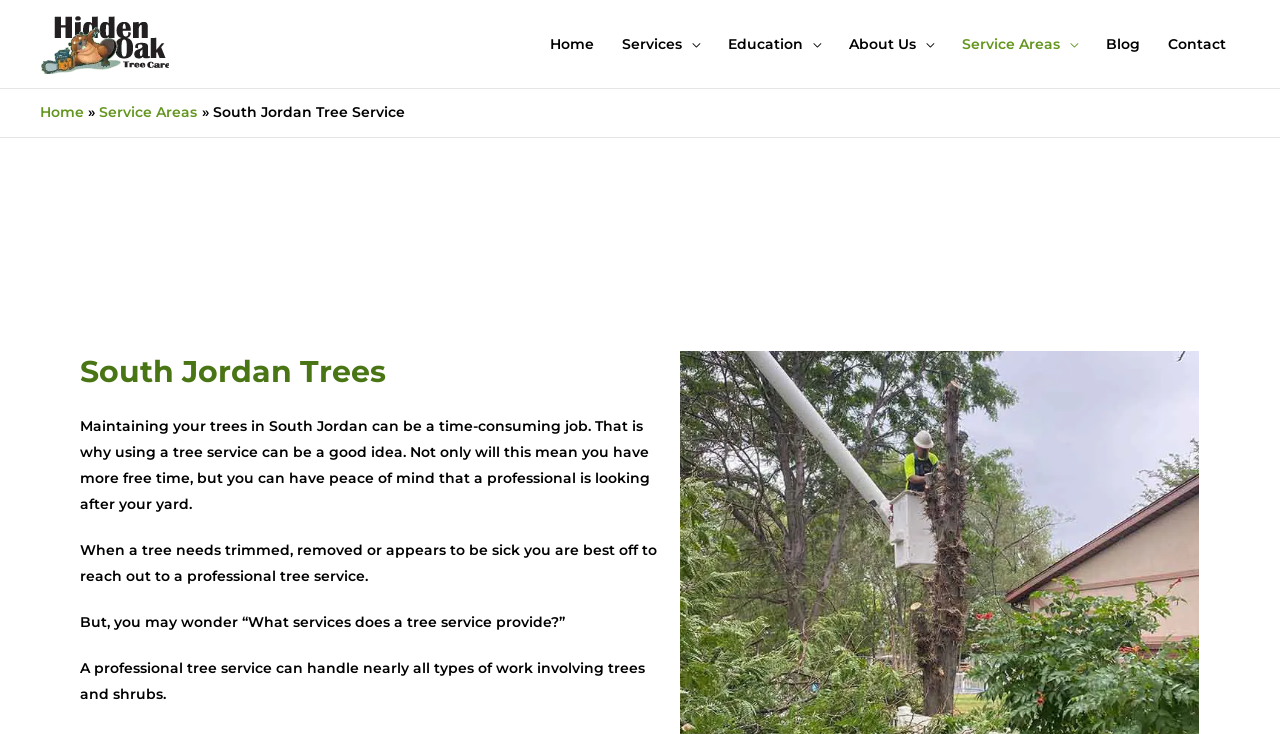Using a single word or phrase, answer the following question: 
What is the phone number for emergency calls?

385.800.8733